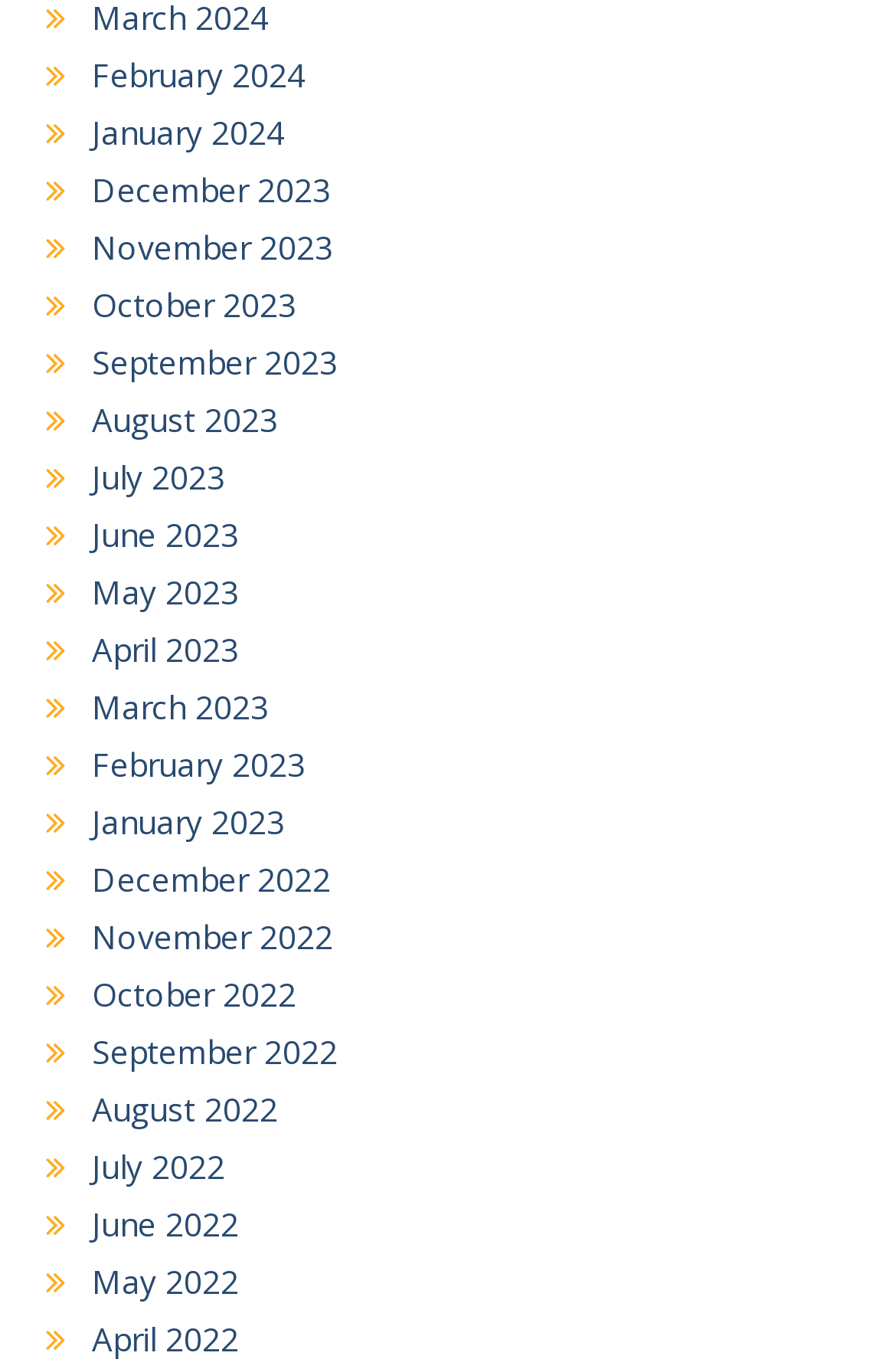Answer the following query concisely with a single word or phrase:
How many months are listed?

24